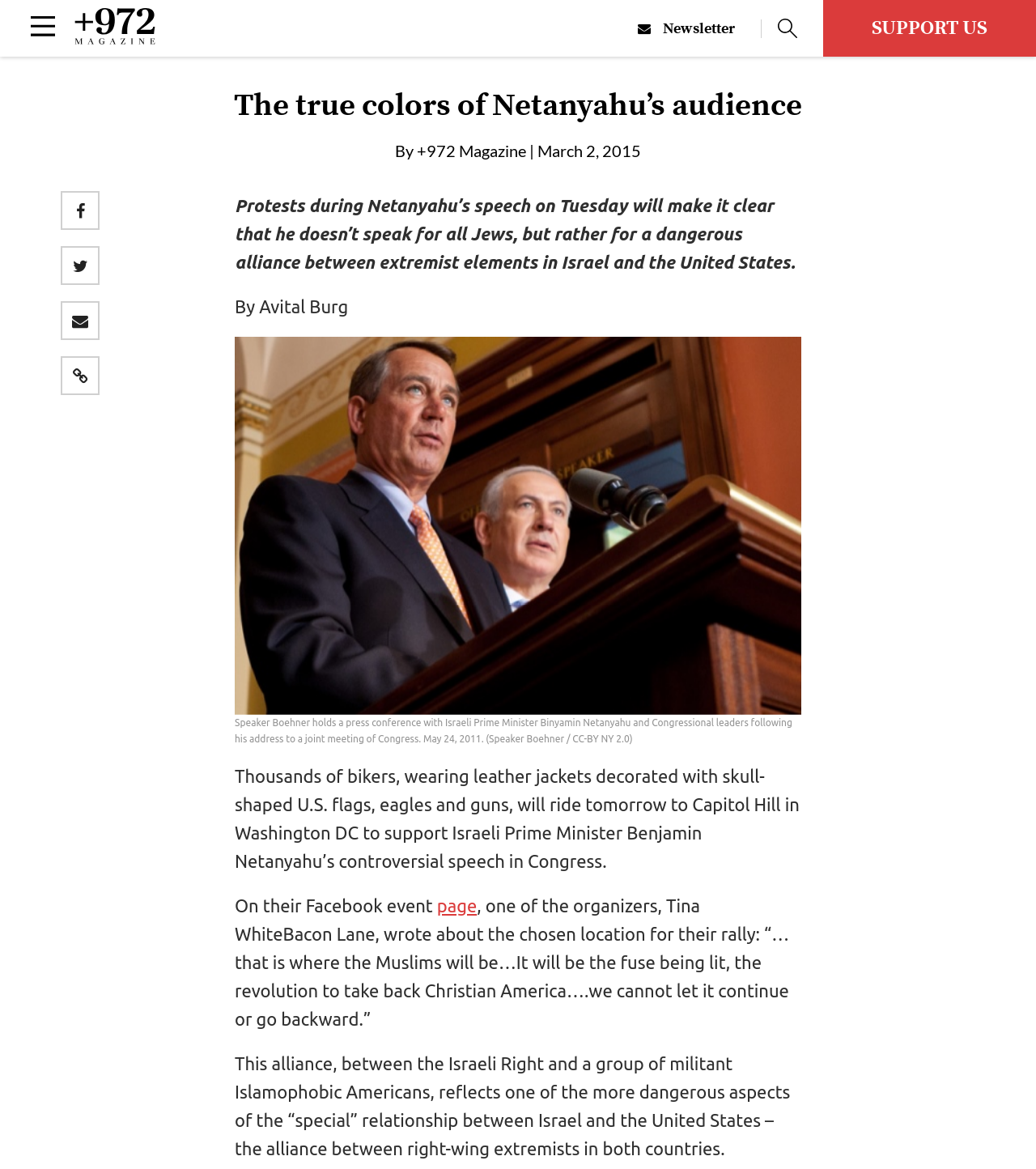What is the main heading of this webpage? Please extract and provide it.

The true colors of Netanyahu’s audience